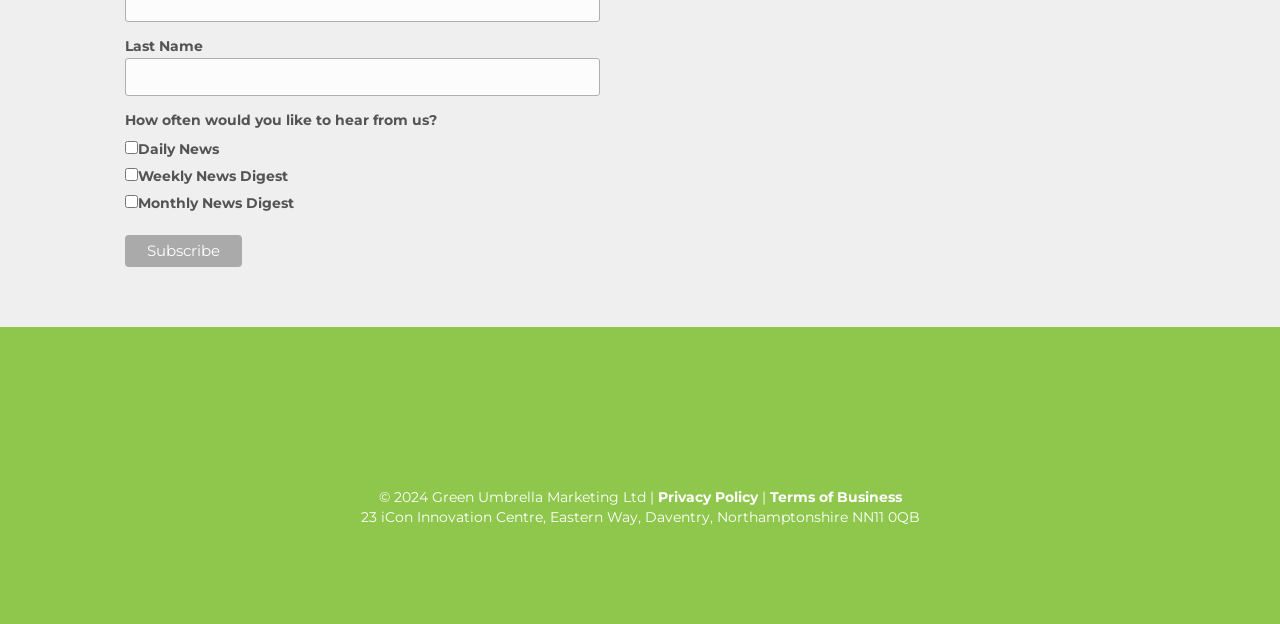Give the bounding box coordinates for this UI element: "parent_node: Last Name name="LNAME"". The coordinates should be four float numbers between 0 and 1, arranged as [left, top, right, bottom].

[0.098, 0.093, 0.469, 0.154]